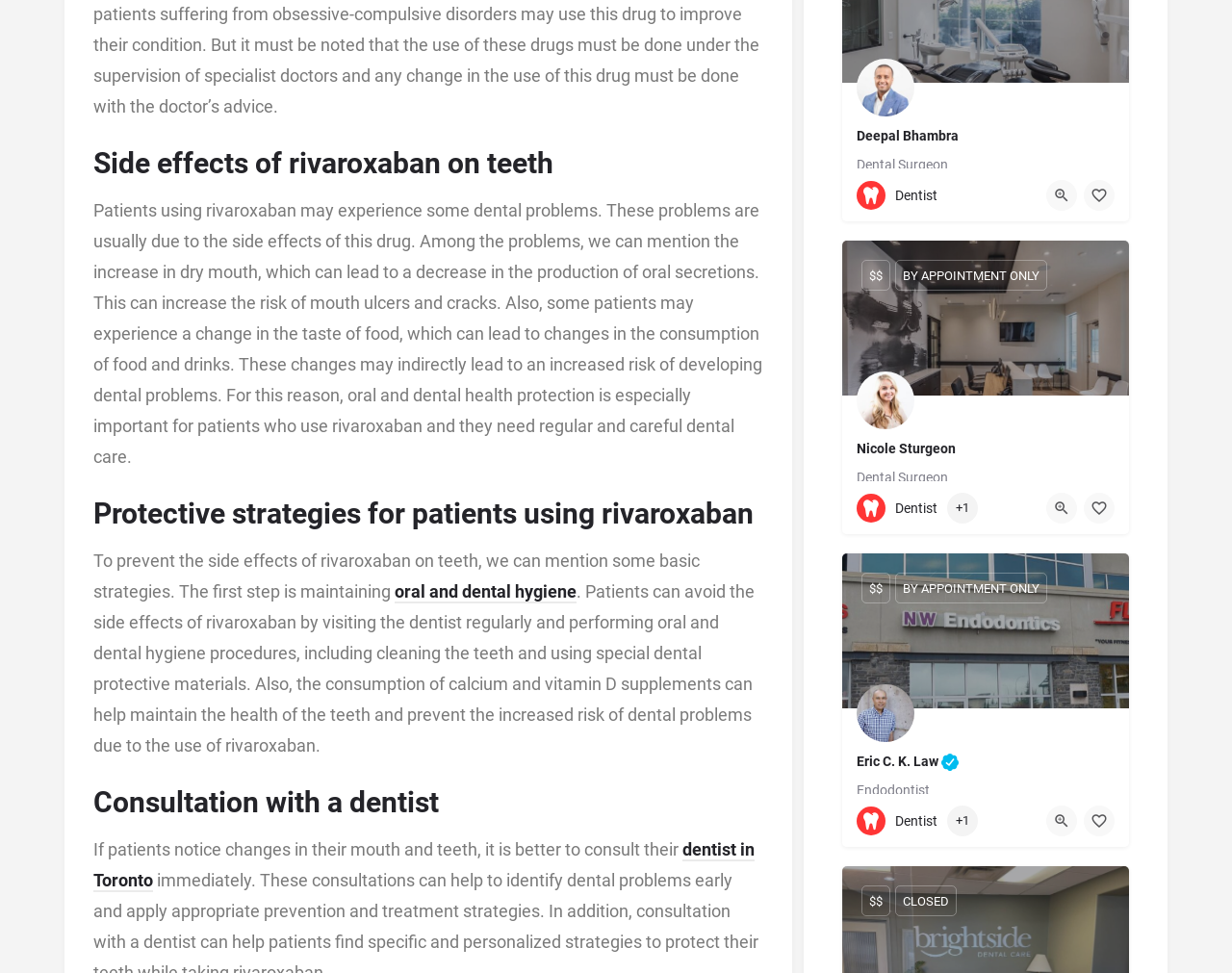Could you highlight the region that needs to be clicked to execute the instruction: "Read about protective strategies for patients using rivaroxaban"?

[0.076, 0.505, 0.619, 0.551]